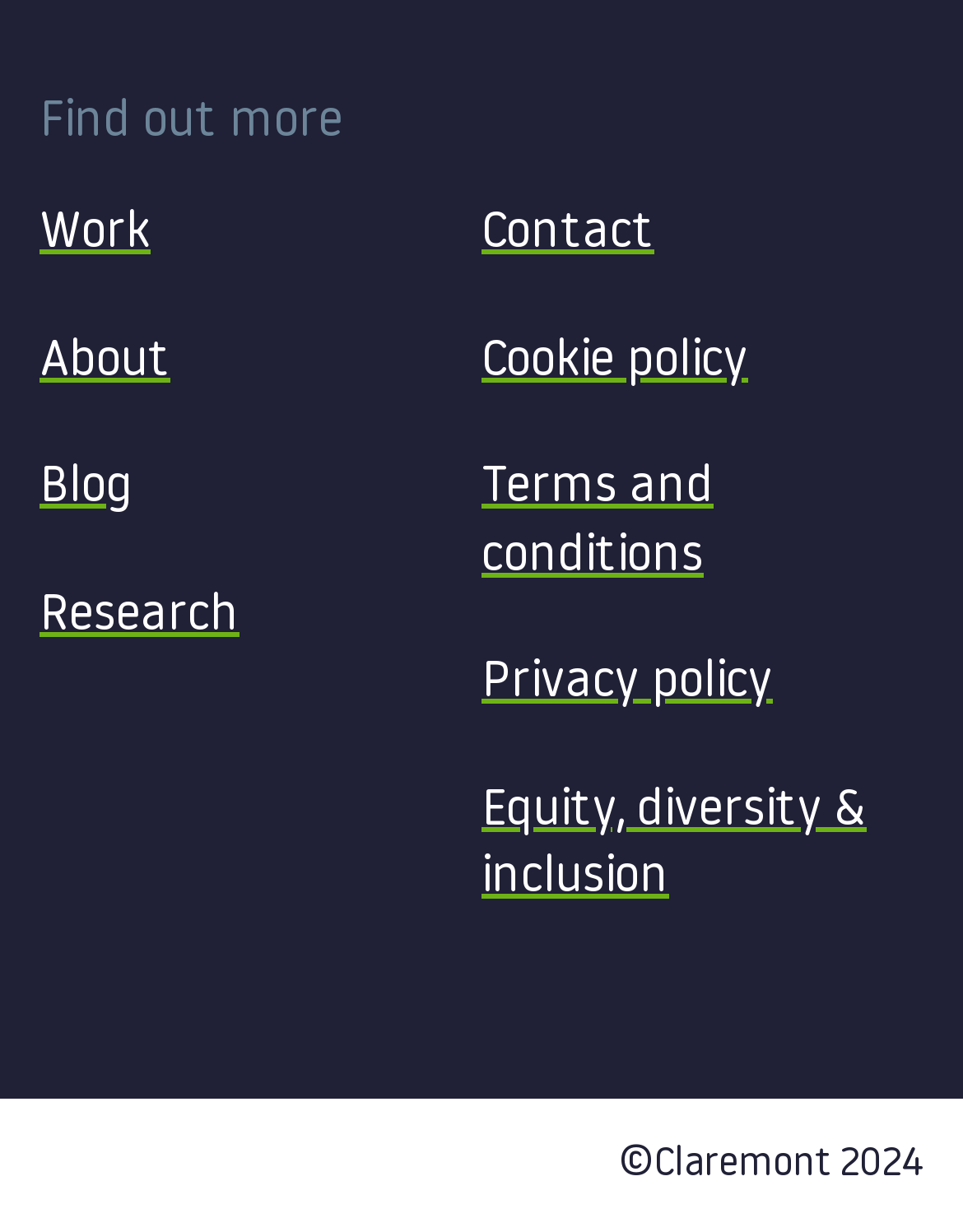What is the copyright year?
Please give a detailed and thorough answer to the question, covering all relevant points.

I found the StaticText element at the bottom of the page, which contains the copyright information, and the year is 2024.